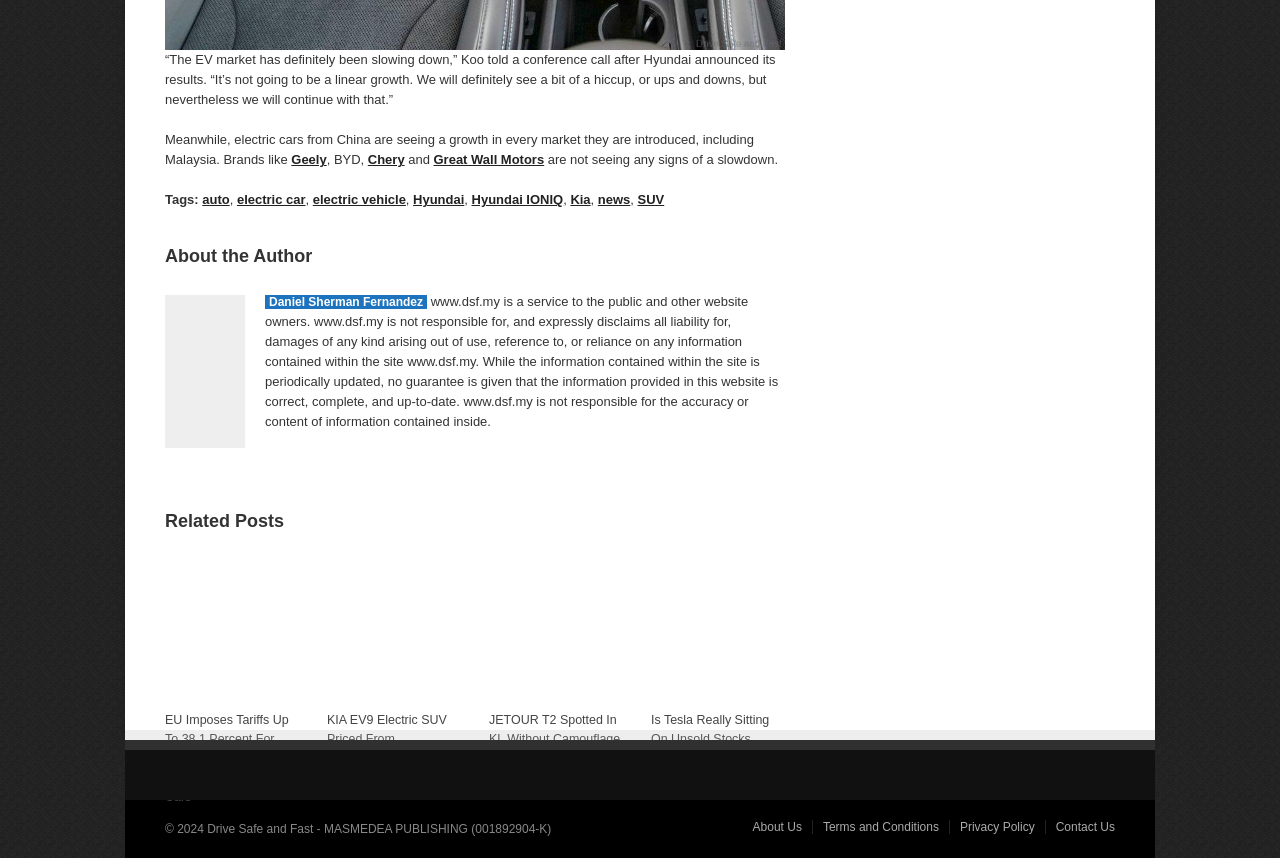Show the bounding box coordinates of the element that should be clicked to complete the task: "Read the article about KIA EV9 Electric SUV Priced From RM368,888 Gets 35 Bookings".

[0.255, 0.831, 0.349, 0.915]